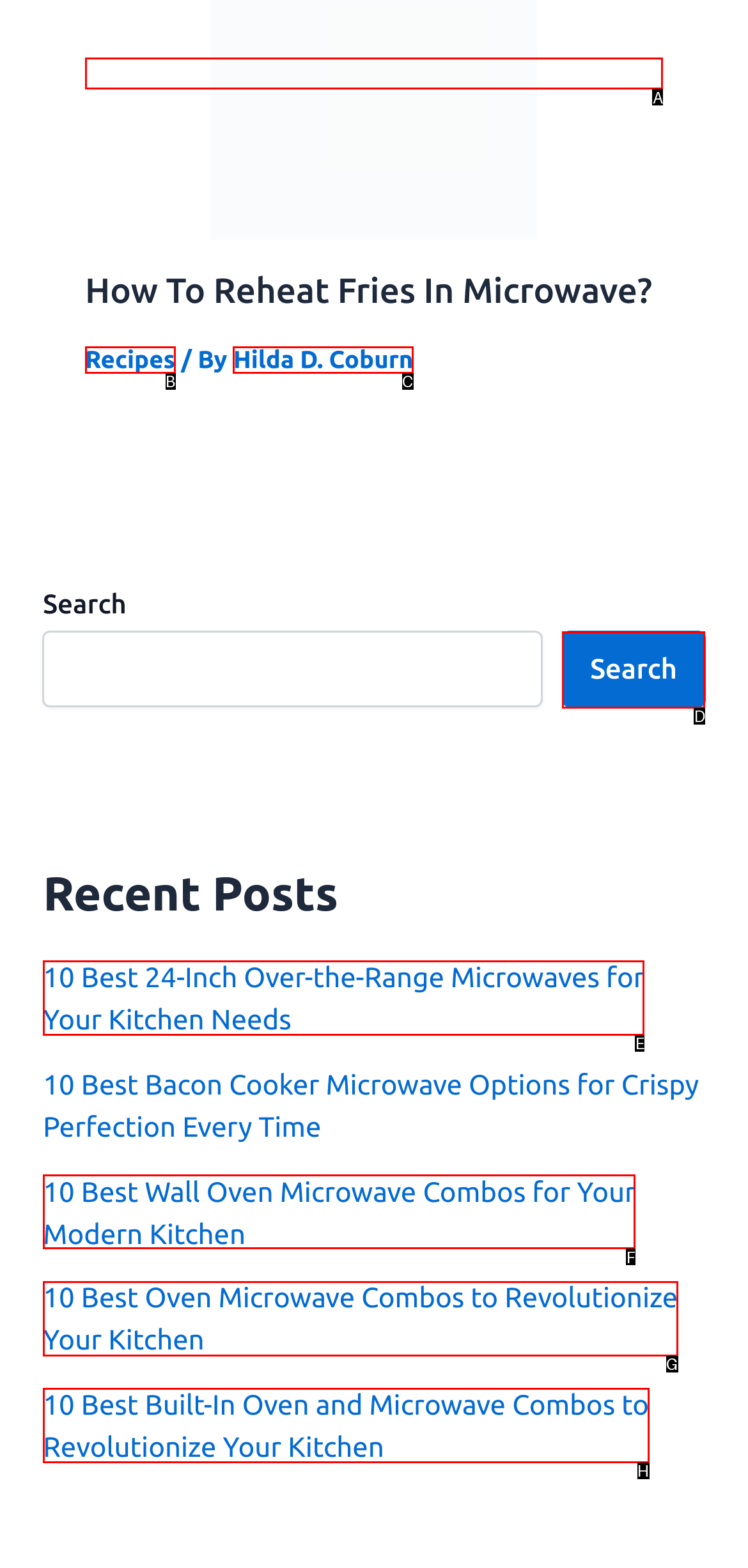Which HTML element should be clicked to complete the task: Contact for questions? Answer with the letter of the corresponding option.

None